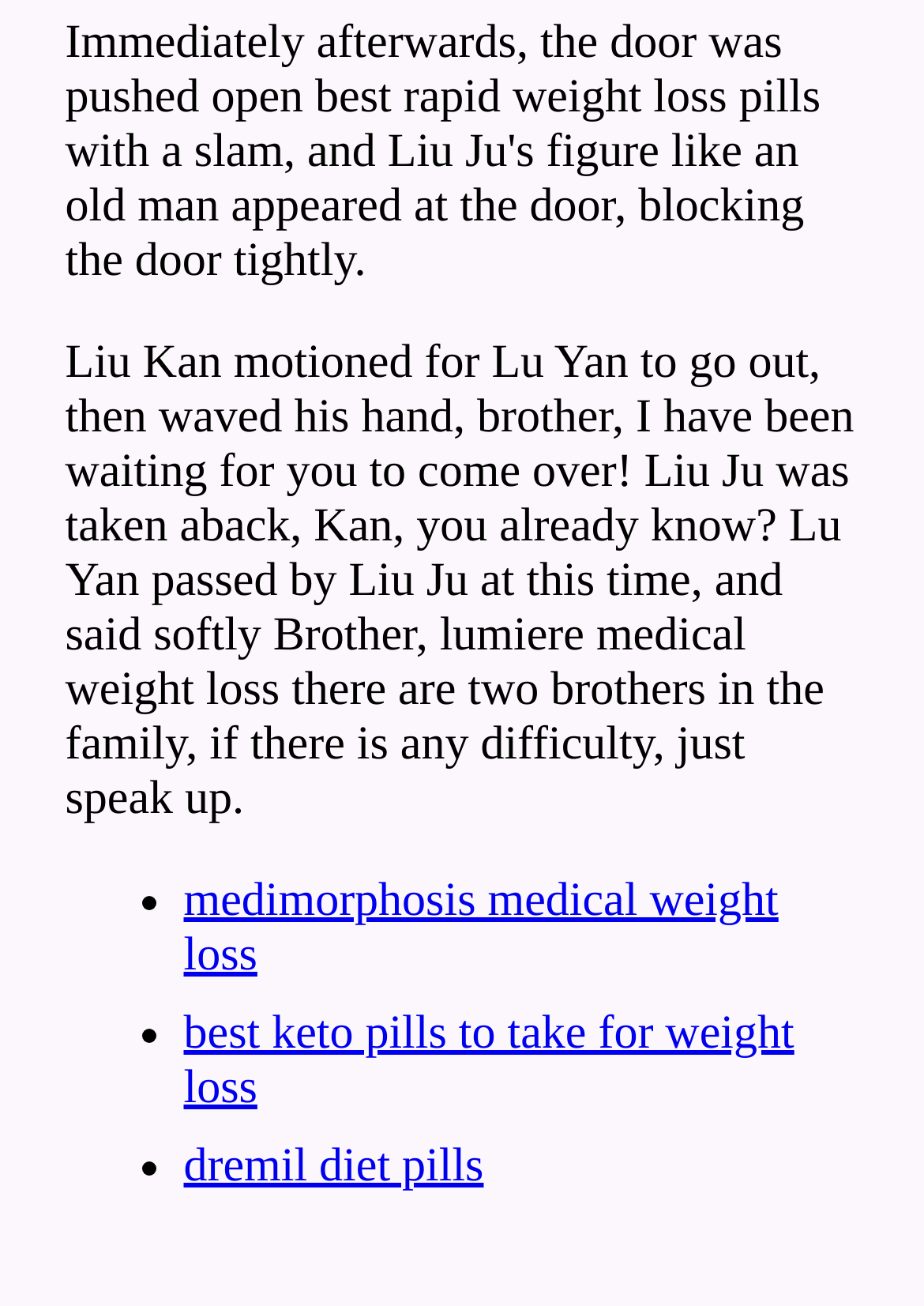Identify the bounding box coordinates for the UI element that matches this description: "dremil diet pills".

[0.199, 0.873, 0.523, 0.913]